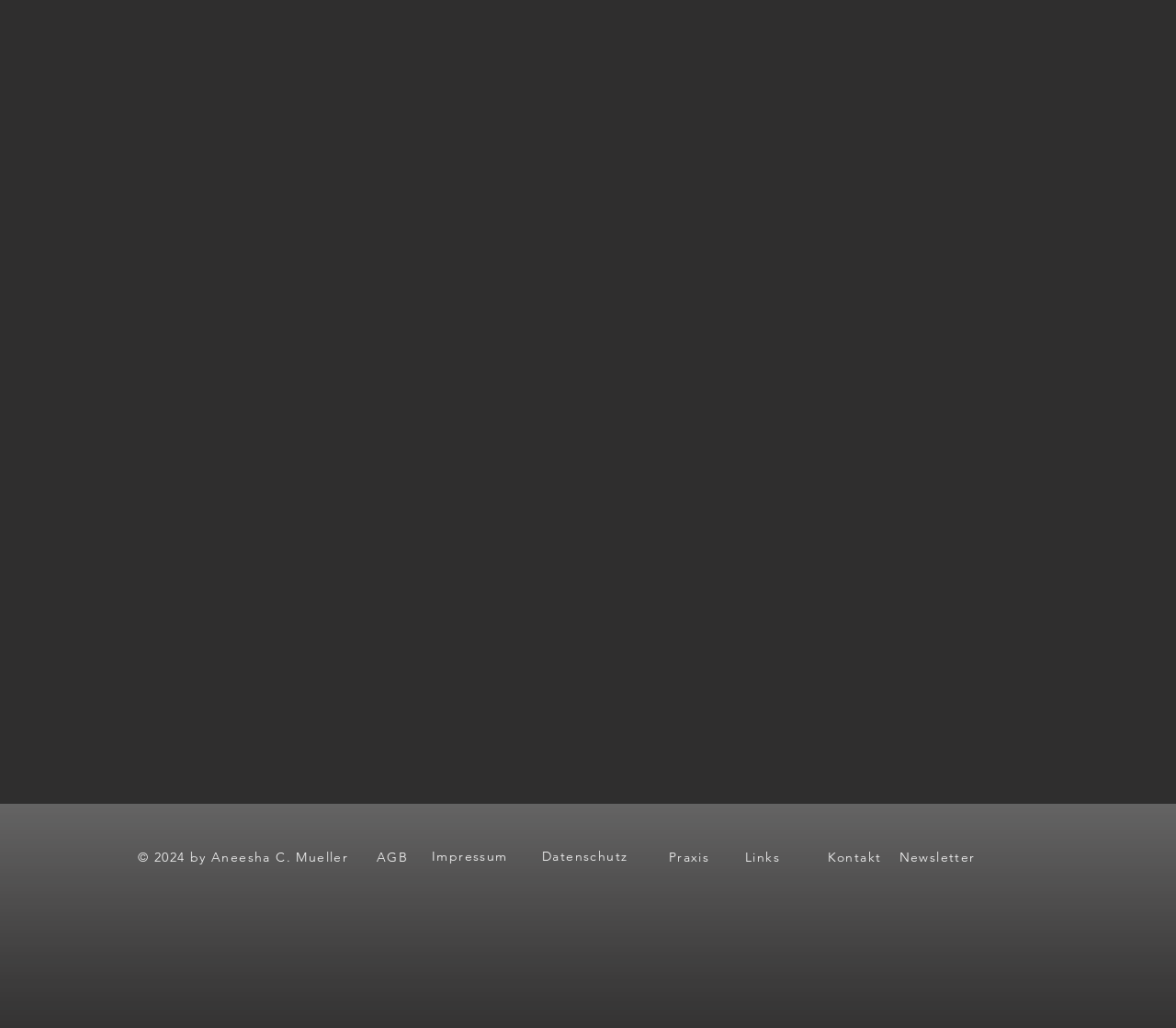Given the description "Praxis", determine the bounding box of the corresponding UI element.

[0.569, 0.826, 0.603, 0.842]